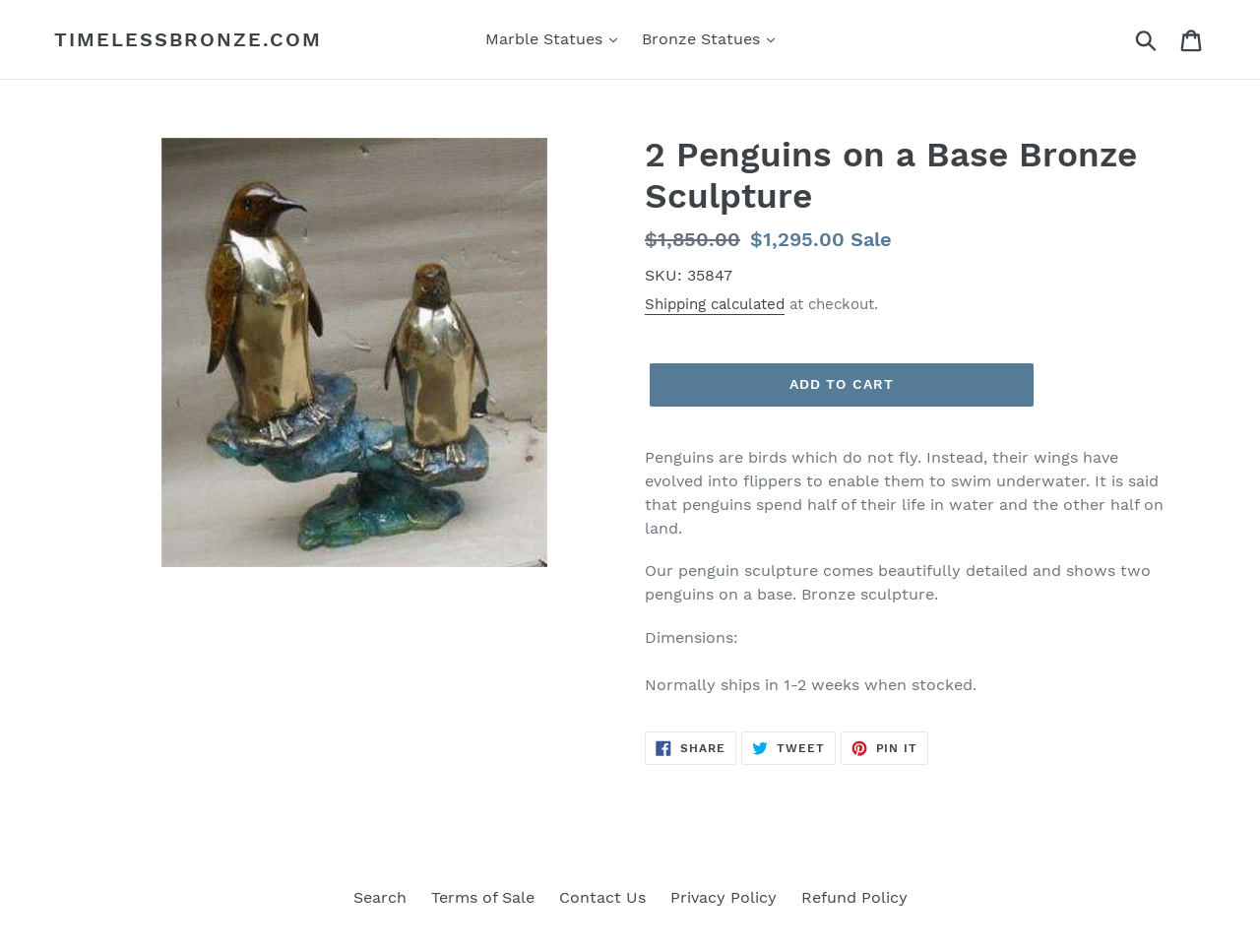How long does it take to ship the product?
Using the information from the image, give a concise answer in one word or a short phrase.

1-2 weeks